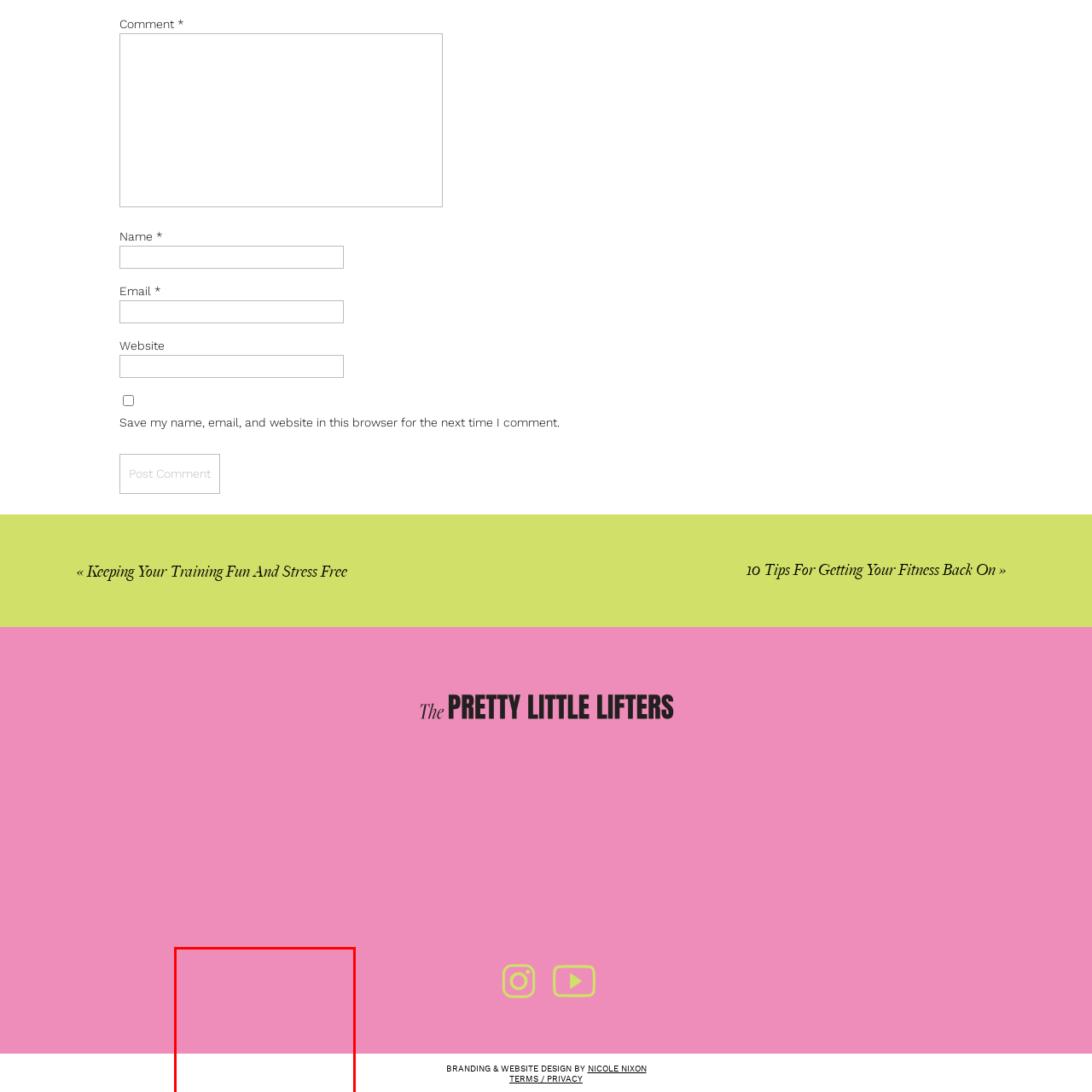How many horizontal stripes are there?
Examine the image enclosed within the red bounding box and provide a comprehensive answer relying on the visual details presented in the image.

The caption describes the image as having three horizontal stripes, with each stripe having a distinct color.